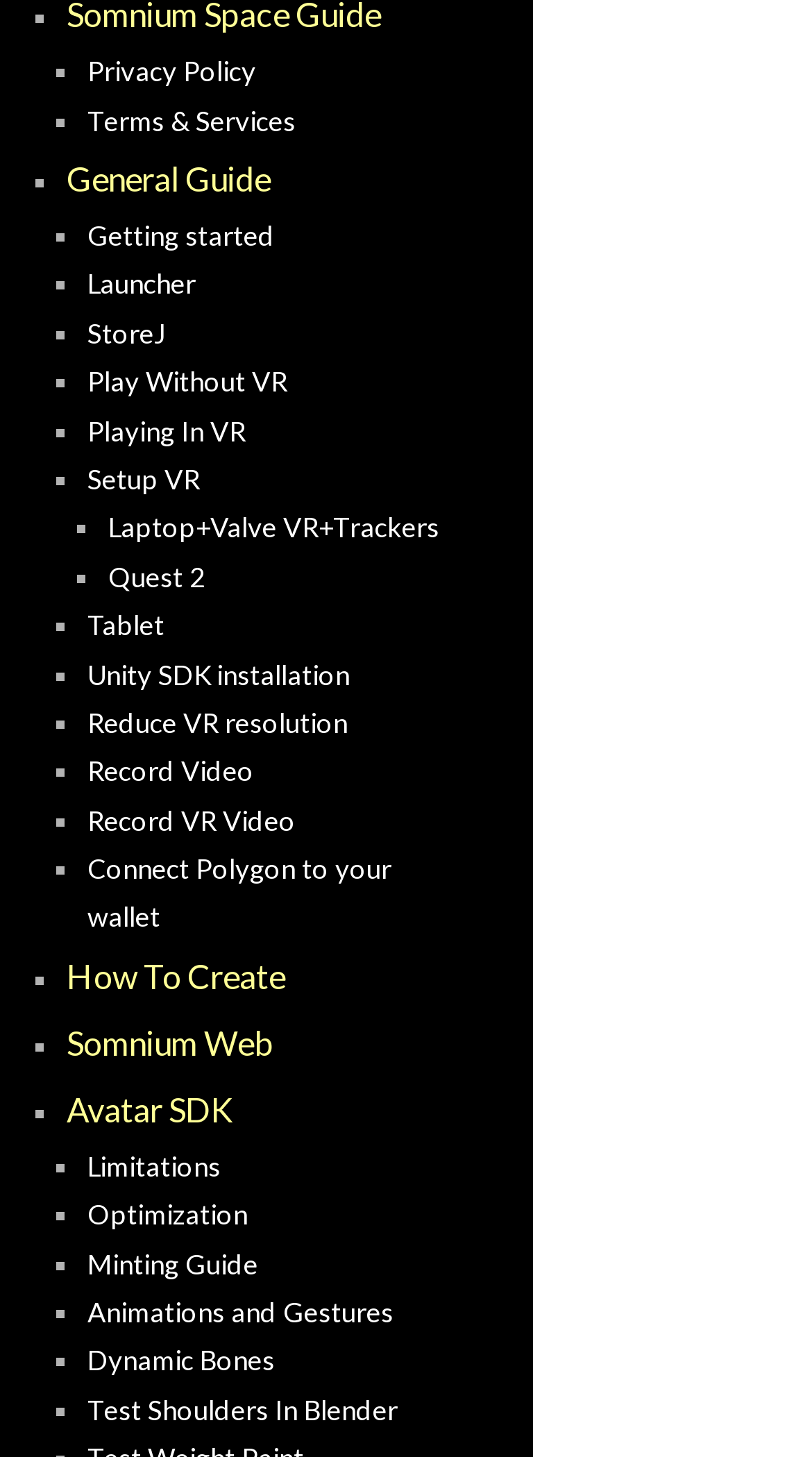What is the first link in the list?
Using the image provided, answer with just one word or phrase.

Privacy Policy